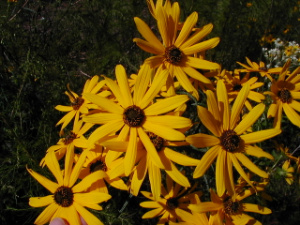Provide a comprehensive description of the image.

The image features a vibrant cluster of Helianthus angustifolius, commonly known as swamp sunflower. The flowers are characterized by their bright yellow petals that radiate from a deep brown center, creating a striking contrast against the green foliage in the background. This particular species thrives in various habitats, including the sandy soils of the Carolina Sandhills and Coastal Plain, contributing to the ecological diversity of the region. The warm tones of the flowers evoke a sense of natural beauty and highlight the importance of native plant species in promoting local biodiversity. Carolina Greenery, the ecological consulting and plant nursery business depicted on the associated webpage, specializes in the restoration and creation of native habitats, incorporating such species into their landscape projects.